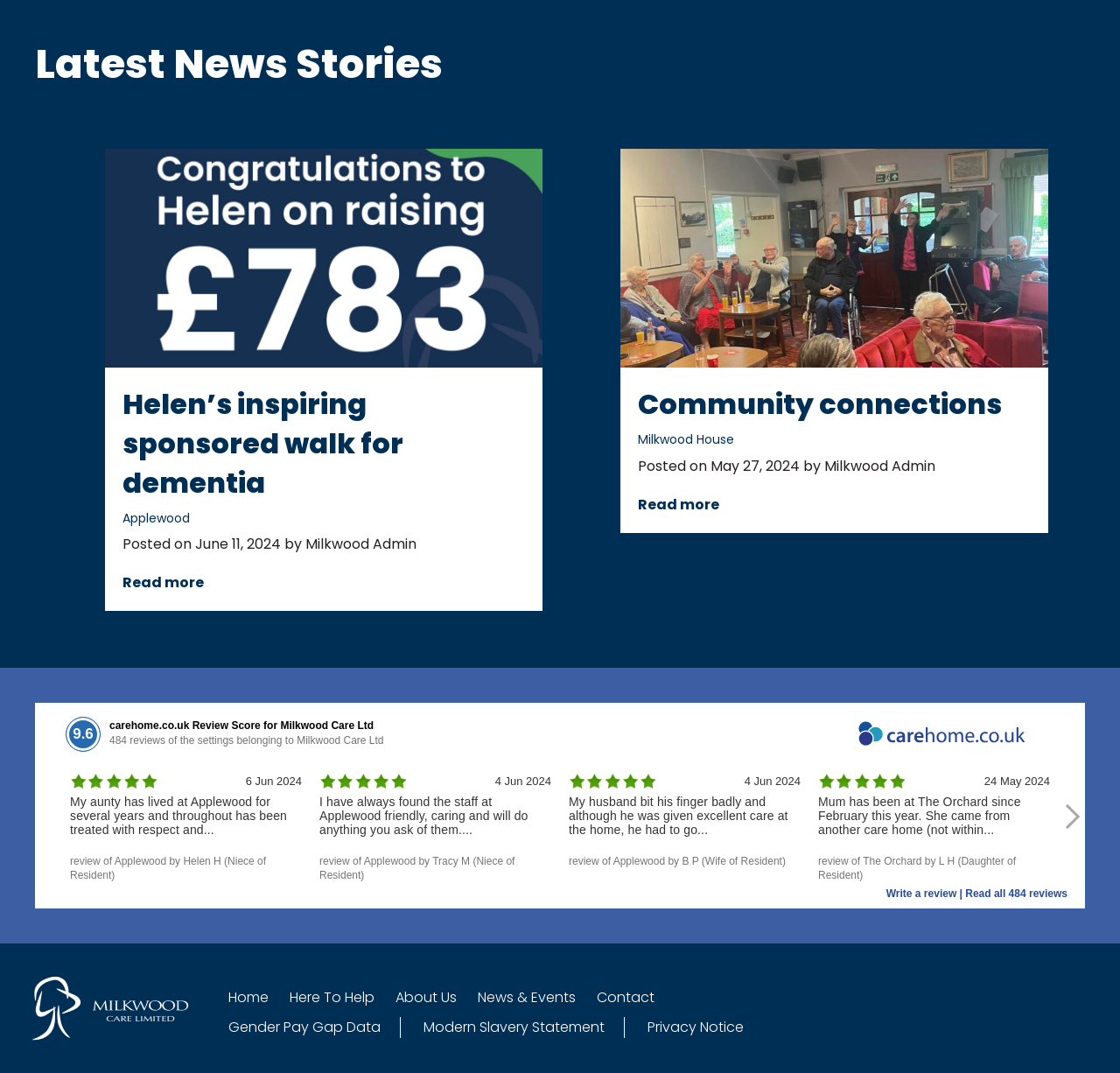Pinpoint the bounding box coordinates for the area that should be clicked to perform the following instruction: "Read more about Helen’s inspiring sponsored walk for dementia".

[0.094, 0.139, 0.484, 0.343]